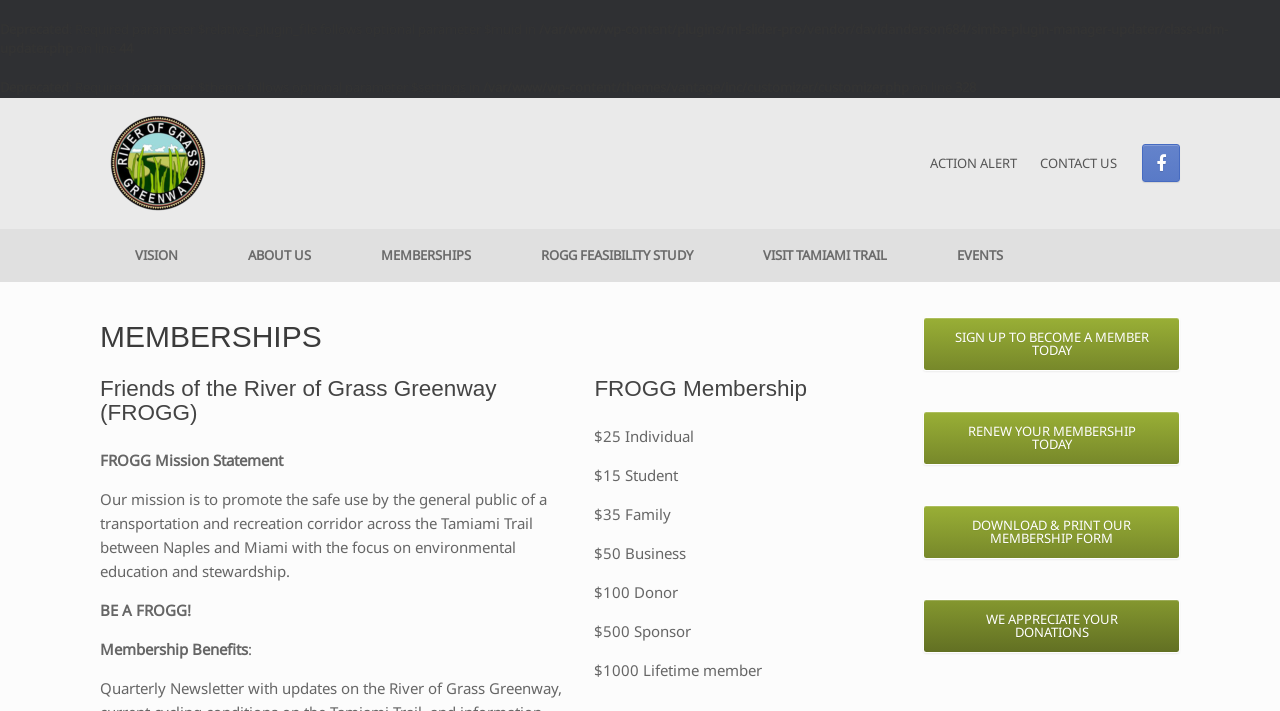Determine the bounding box for the described UI element: "VISIT TAMIAMI TRAIL".

[0.569, 0.321, 0.72, 0.396]